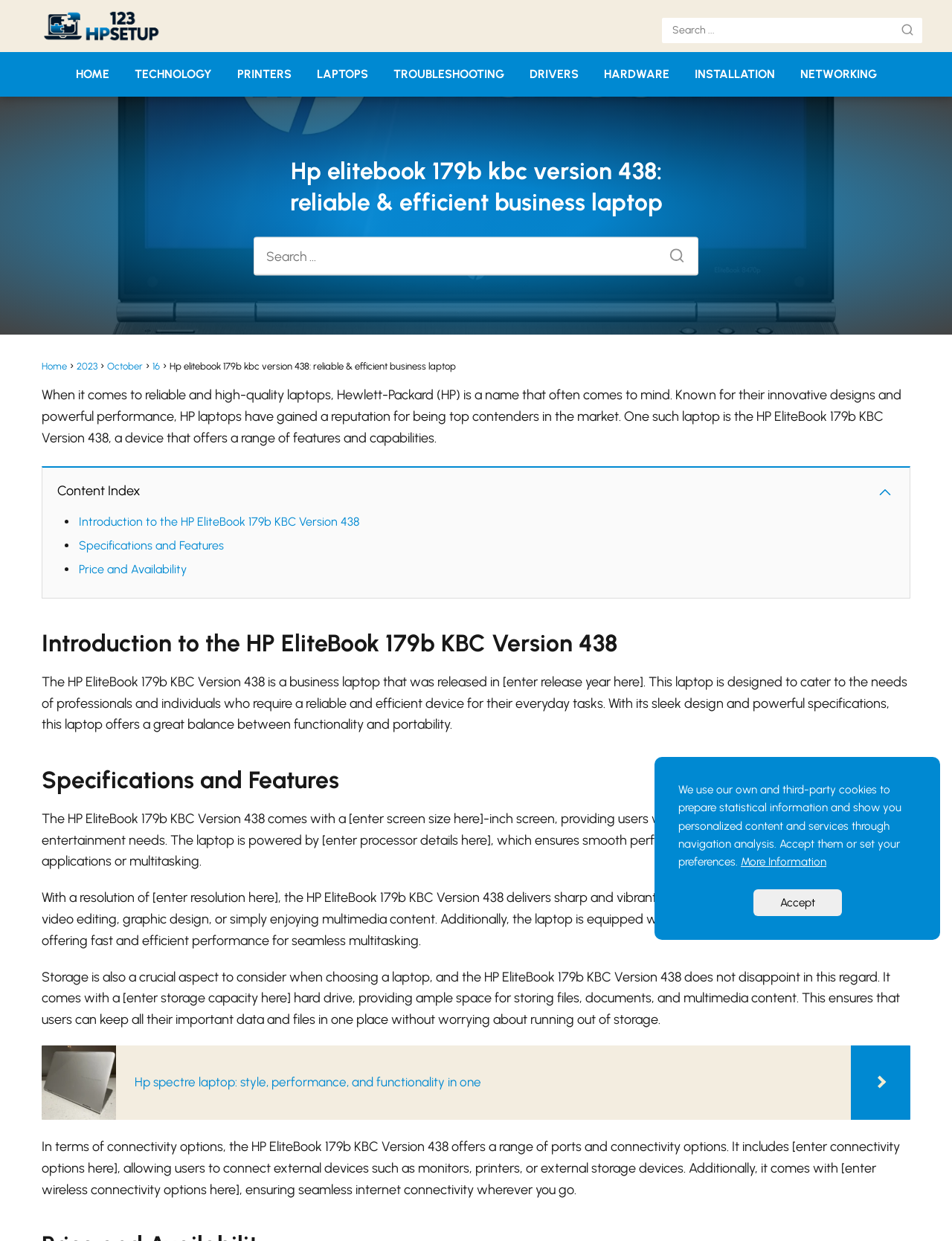Pinpoint the bounding box coordinates of the element that must be clicked to accomplish the following instruction: "Read more about HP spectre laptop". The coordinates should be in the format of four float numbers between 0 and 1, i.e., [left, top, right, bottom].

[0.044, 0.842, 0.956, 0.902]